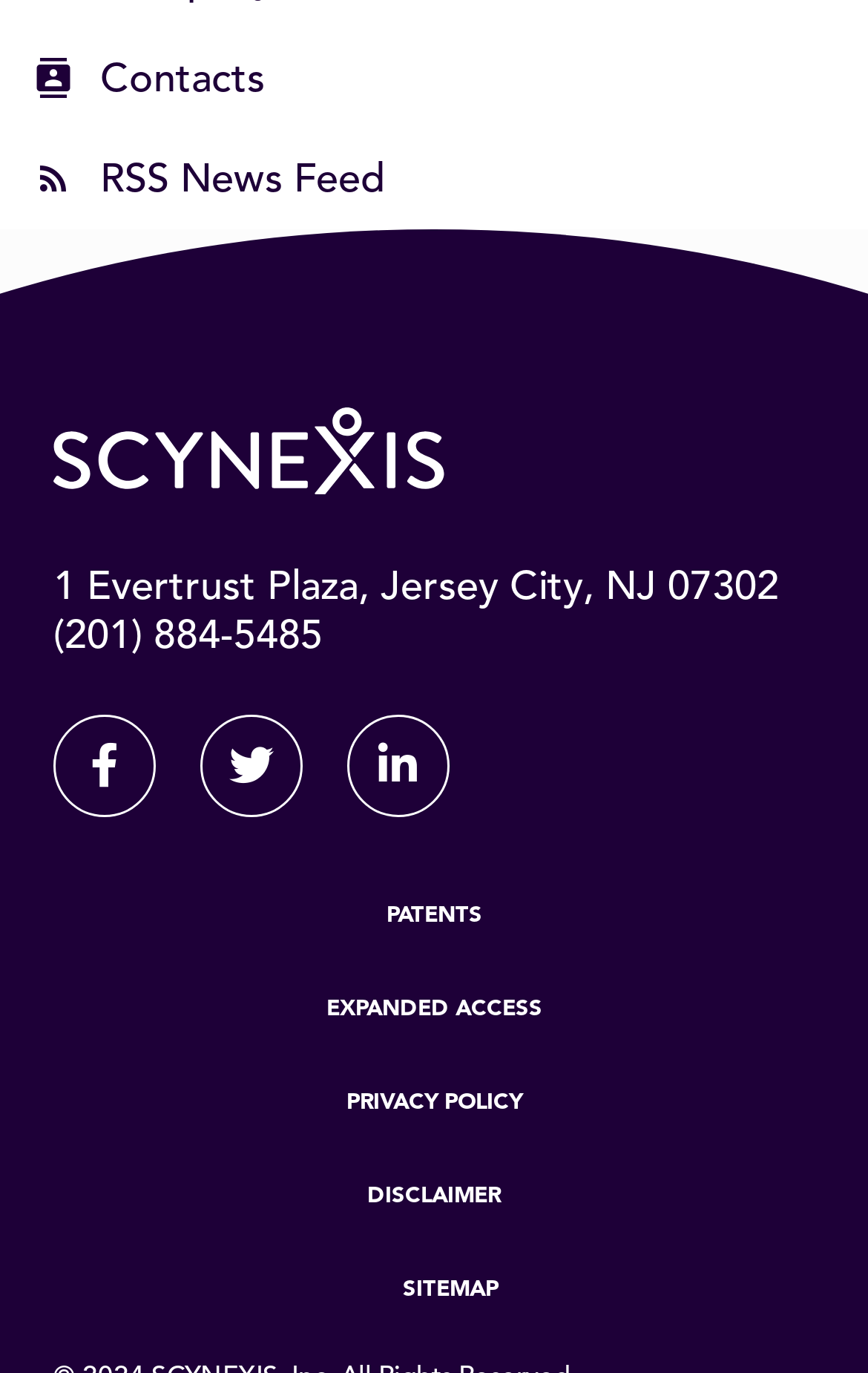What are the main sections of the website?
Refer to the image and provide a one-word or short phrase answer.

PATENTS, EXPANDED ACCESS, PRIVACY POLICY, DISCLAIMER, SITEMAP